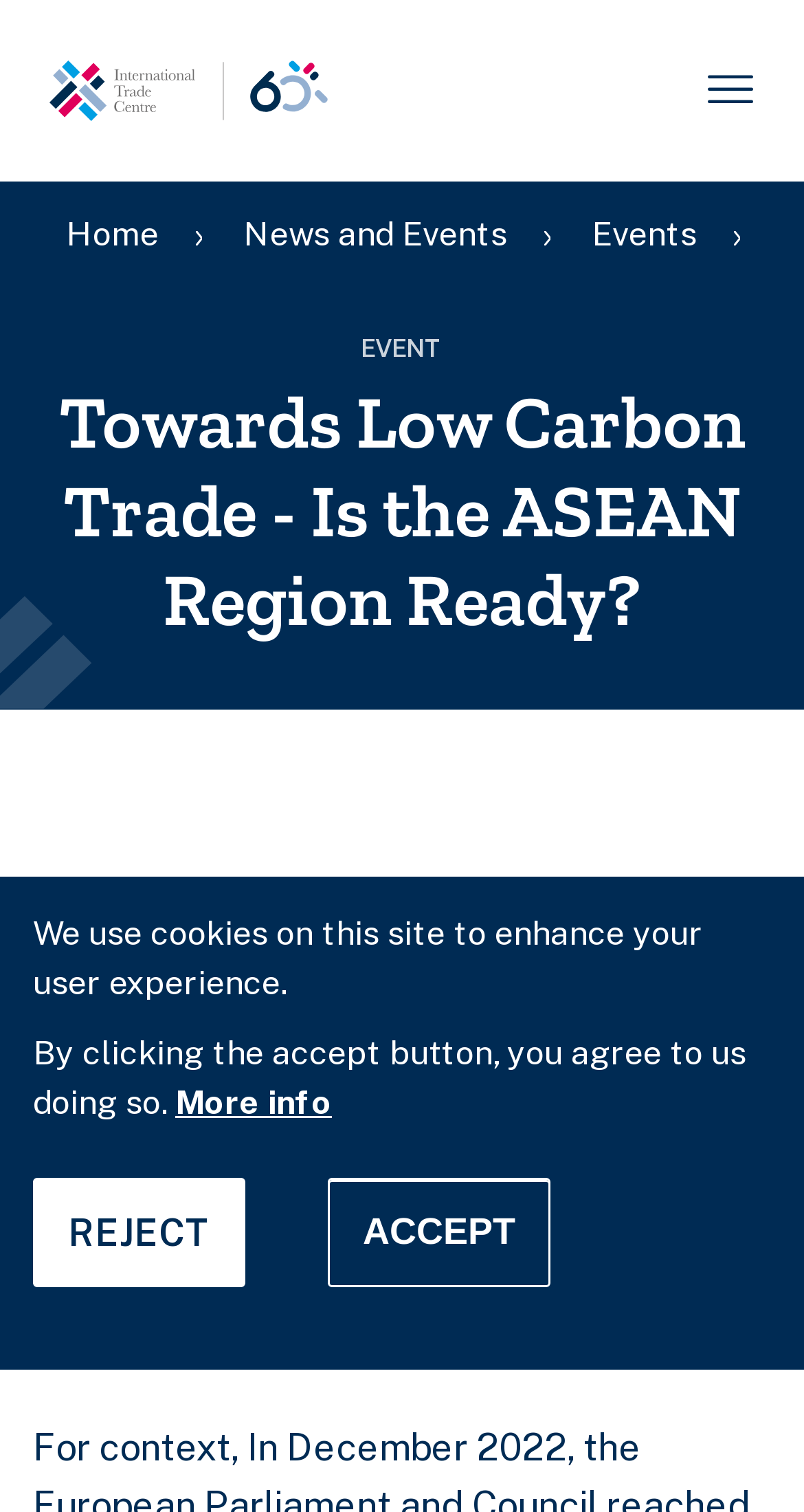Extract the bounding box for the UI element that matches this description: "alt="Home"".

[0.041, 0.0, 0.408, 0.12]